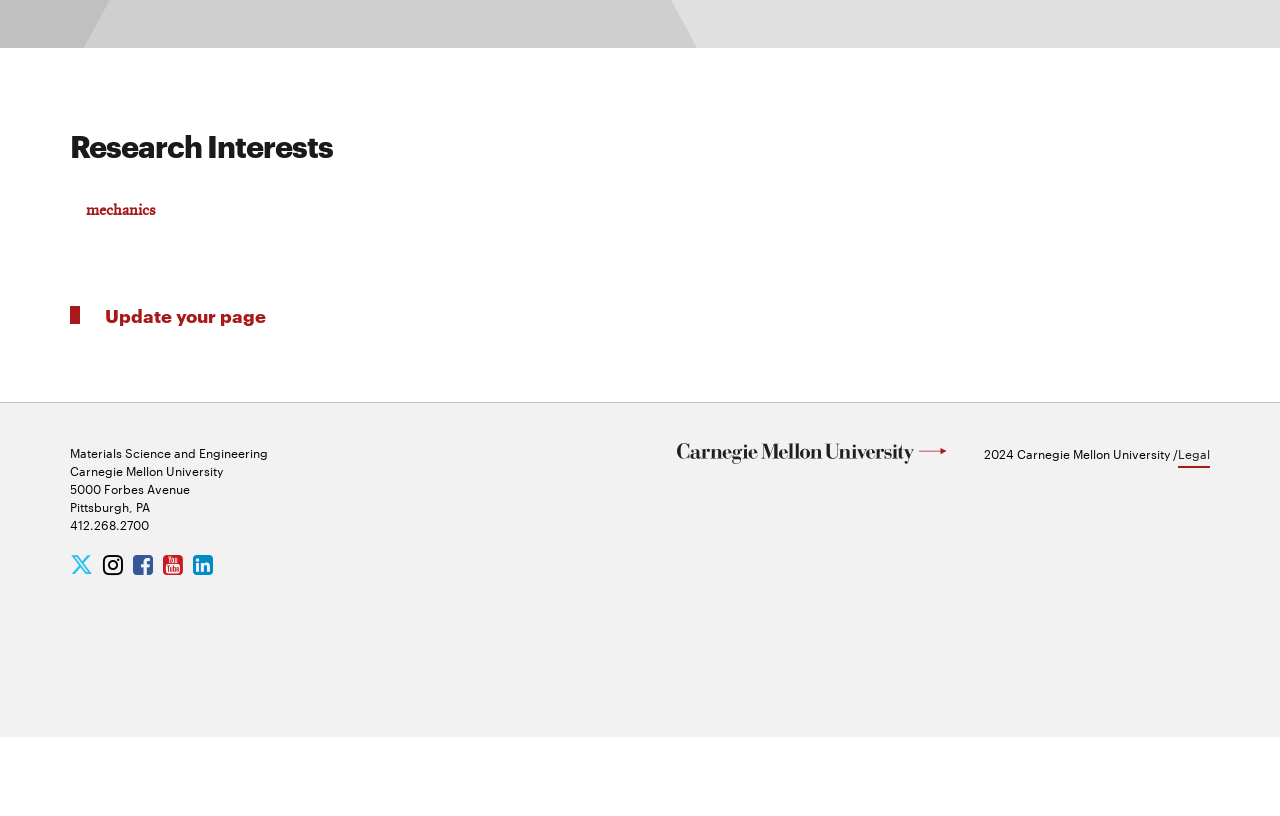Please identify the bounding box coordinates of the element I should click to complete this instruction: 'View research interests'. The coordinates should be given as four float numbers between 0 and 1, like this: [left, top, right, bottom].

[0.055, 0.232, 0.945, 0.269]